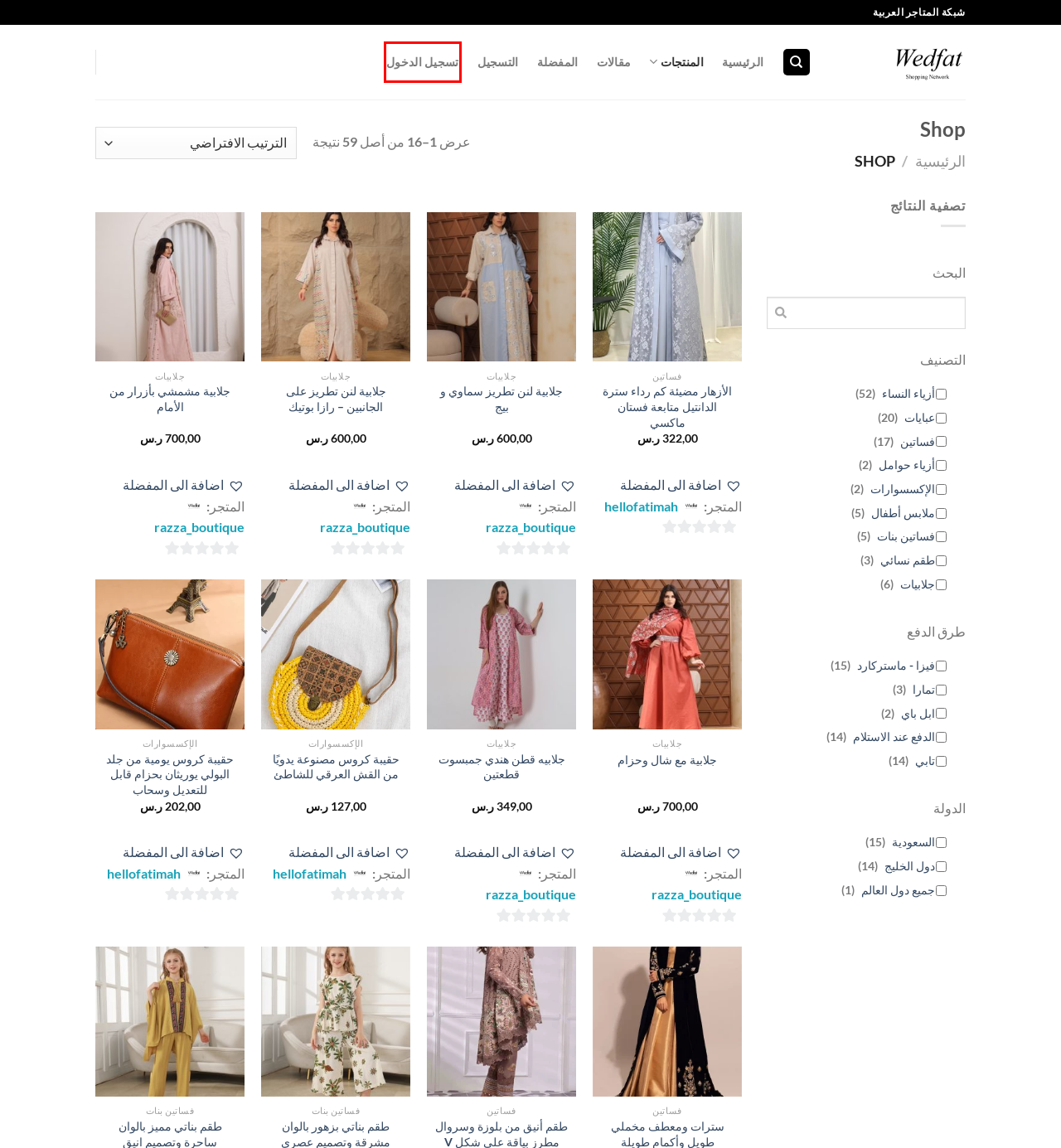You have a screenshot of a webpage with an element surrounded by a red bounding box. Choose the webpage description that best describes the new page after clicking the element inside the red bounding box. Here are the candidates:
A. My Account - Wedfat
B. hellofatimah - Wedfat
C. Login - Wedfat
D. Blog - Wedfat
E. جلابية لنن تطريز سماوي و بيج - Wedfat
F. حقيبة كروس مصنوعة يدويًا من القش العرقي للشاطئ - Wedfat
G. razza_boutique - Wedfat
H. منصة المتاجر العربية Wedfat

C